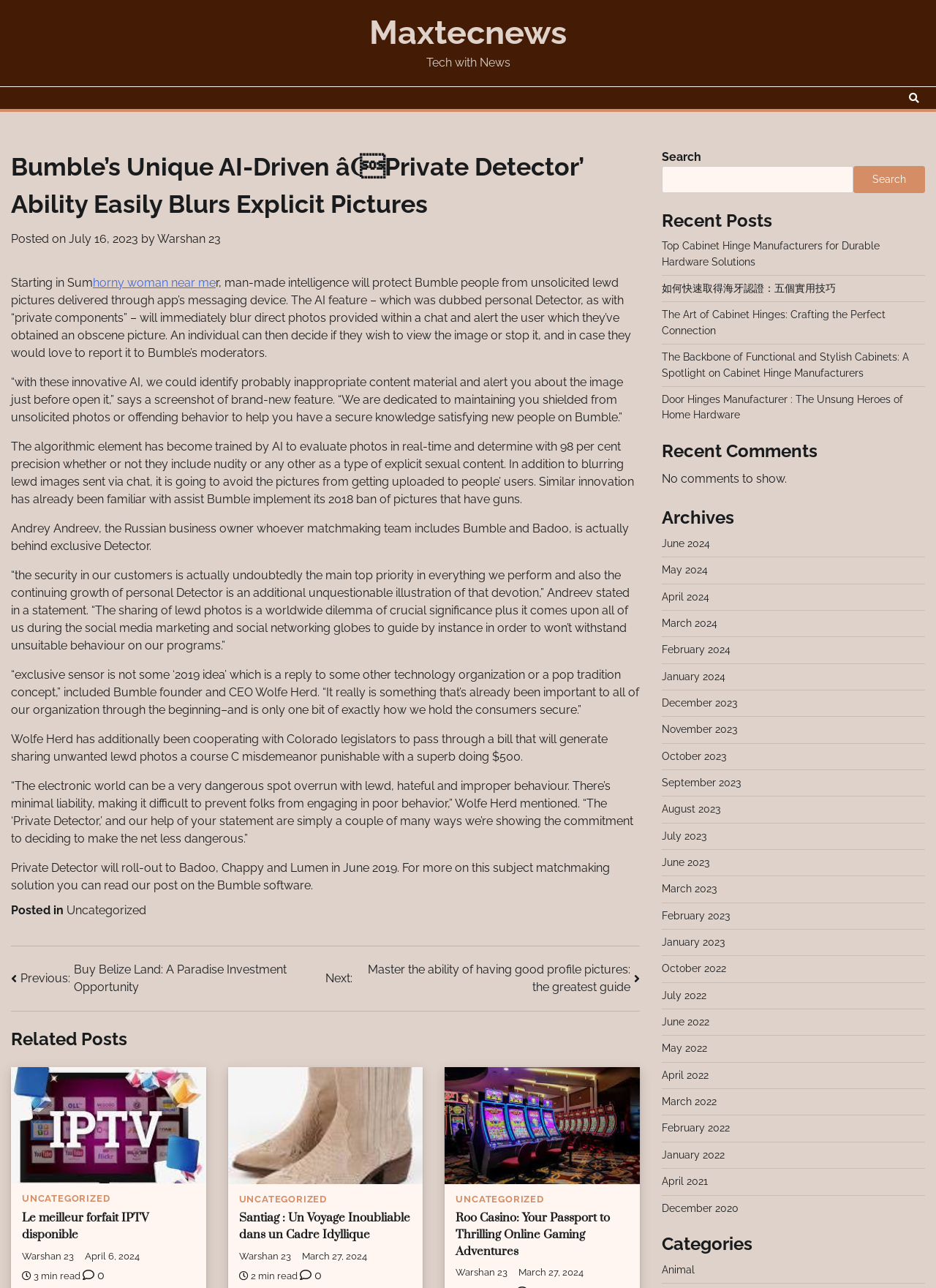Utilize the details in the image to thoroughly answer the following question: Who is the founder and CEO of Bumble?

I found this answer by reading the article and looking for the name of the founder and CEO of Bumble. The article mentions Wolfe Herd as the founder and CEO of Bumble.